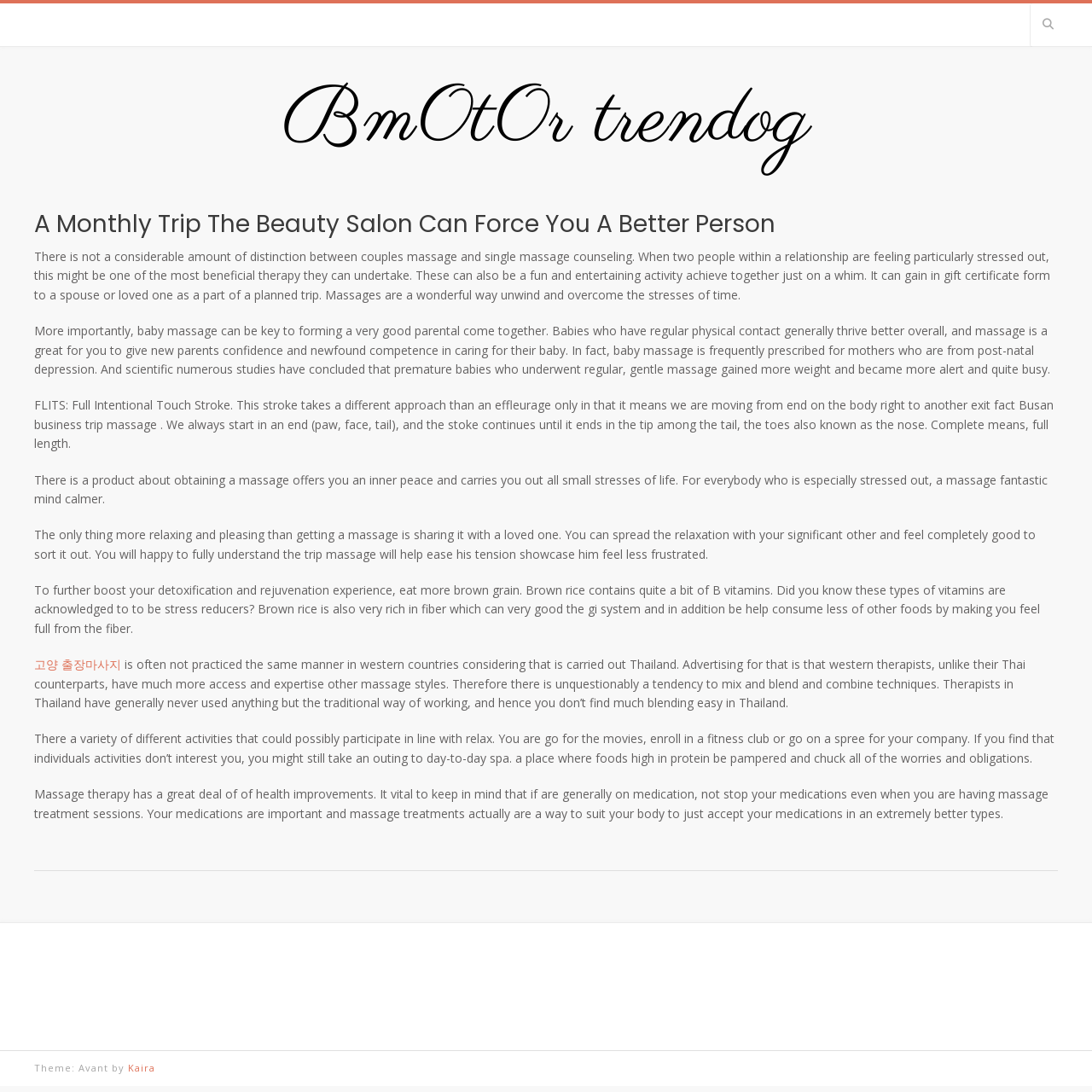Answer the question briefly using a single word or phrase: 
What is recommended to eat for detoxification and rejuvenation?

Brown rice